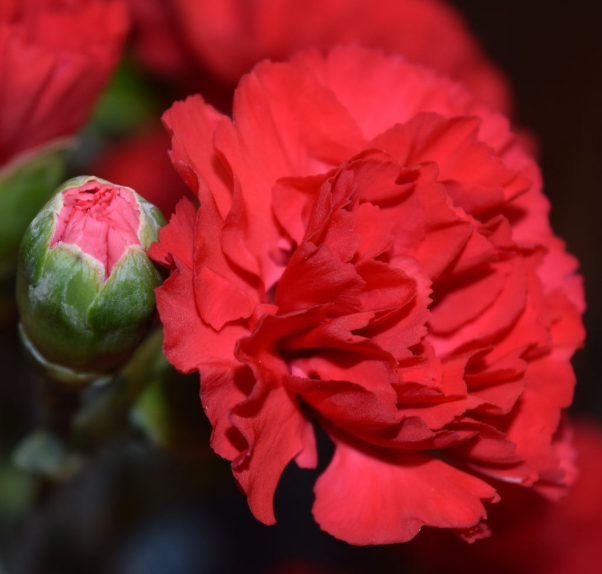Elaborate on the details you observe in the image.

The image features a vibrant display of a red carnation flower alongside a tightly closed carnation bud. The rich, velvety petals of the open flower exhibit multiple layers, showcasing the intricate texture and lushness characteristic of the carnation species. The closed bud, still green at the base with delicate hints of red peeking through, signifies potential and growth, complementing the full bloom's vivid color. This juxtaposition of buds and blossoms beautifully illustrates the dual charm of the carnation, encapsulating the essence of nature's cycle of life and beauty. The accompanying caption describes the pair as "one to enjoy now, one for later," emphasizing the unique attributes and the meaningful symbolism of this beloved flower, often associated with celebrations and special occasions.